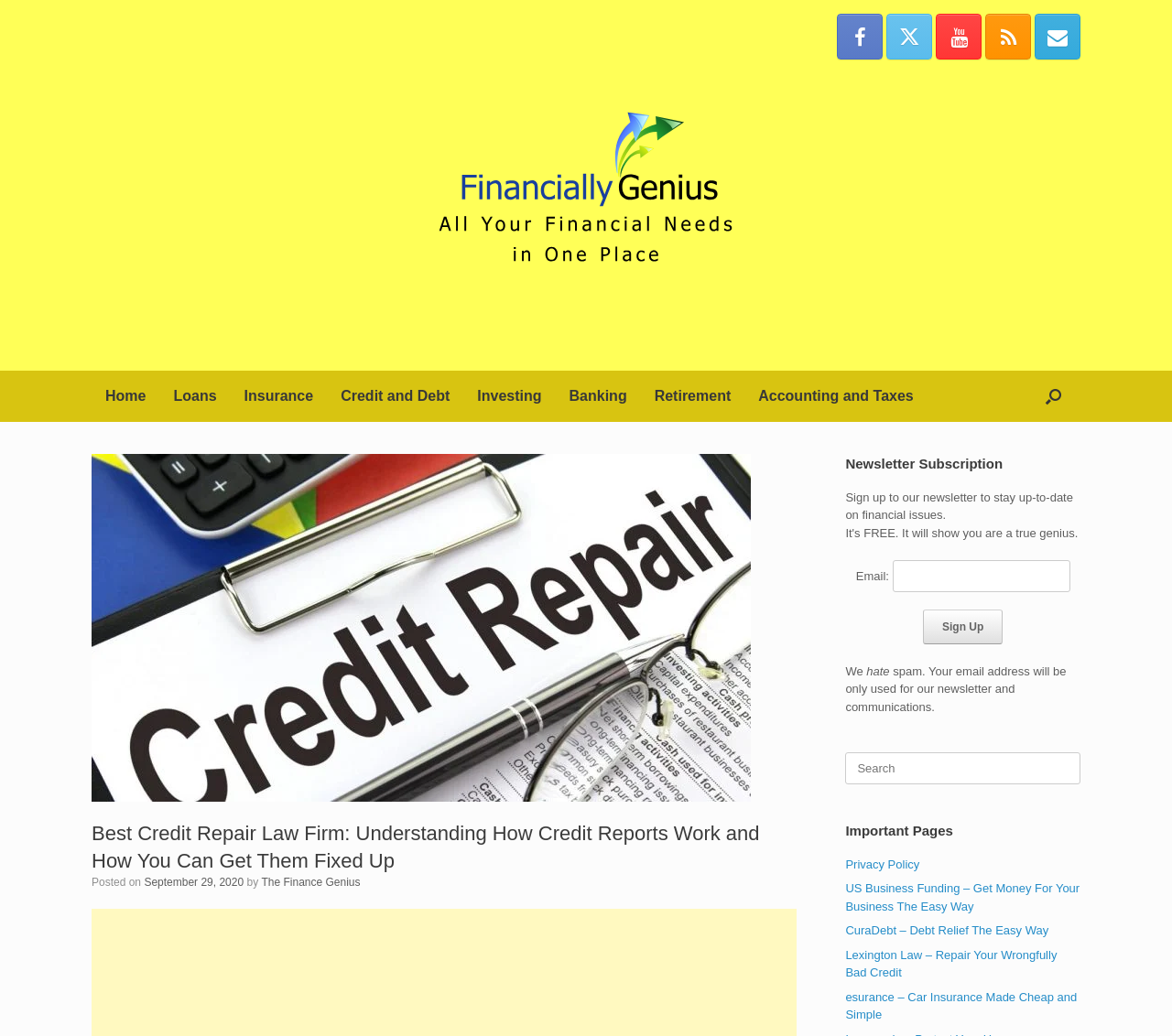Describe all the key features of the webpage in detail.

This webpage is about credit repair and features a law firm that specializes in this area. At the top left corner, there is a "Skip to content" link, followed by the "Financially Genius Logo" which is an image. To the right of the logo, there are several social media links represented by icons. 

Below the logo, there is a navigation menu with links to various sections of the website, including "Home", "Loans", "Insurance", "Credit and Debt", "Investing", "Banking", "Retirement", and "Accounting and Taxes". On the right side of the navigation menu, there is a search button.

The main content of the webpage is headed by a title "Best Credit Repair Law Firm: Understanding How Credit Reports Work and How You Can Get Them Fixed Up". Below the title, there is an image related to credit repair, followed by the date "September 29, 2020" and the author "The Finance Genius".

On the right side of the main content, there is a section for newsletter subscription, where users can enter their email address to stay up-to-date on financial issues. Below this section, there is a search bar with a label "Search for:".

Further down the page, there is a section titled "Important Pages" with links to various pages, including "Privacy Policy", "US Business Funding", "CuraDebt", "Lexington Law", and "esurance".